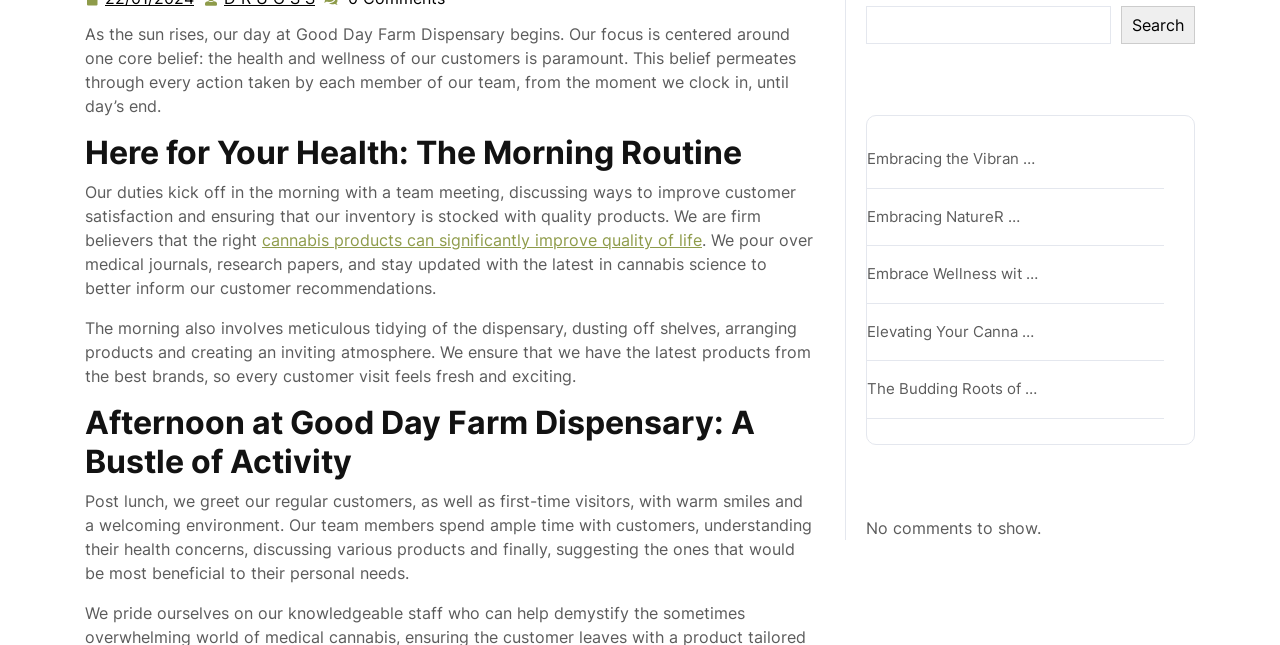Using the description "Embracing NatureR …", predict the bounding box of the relevant HTML element.

[0.677, 0.321, 0.797, 0.35]